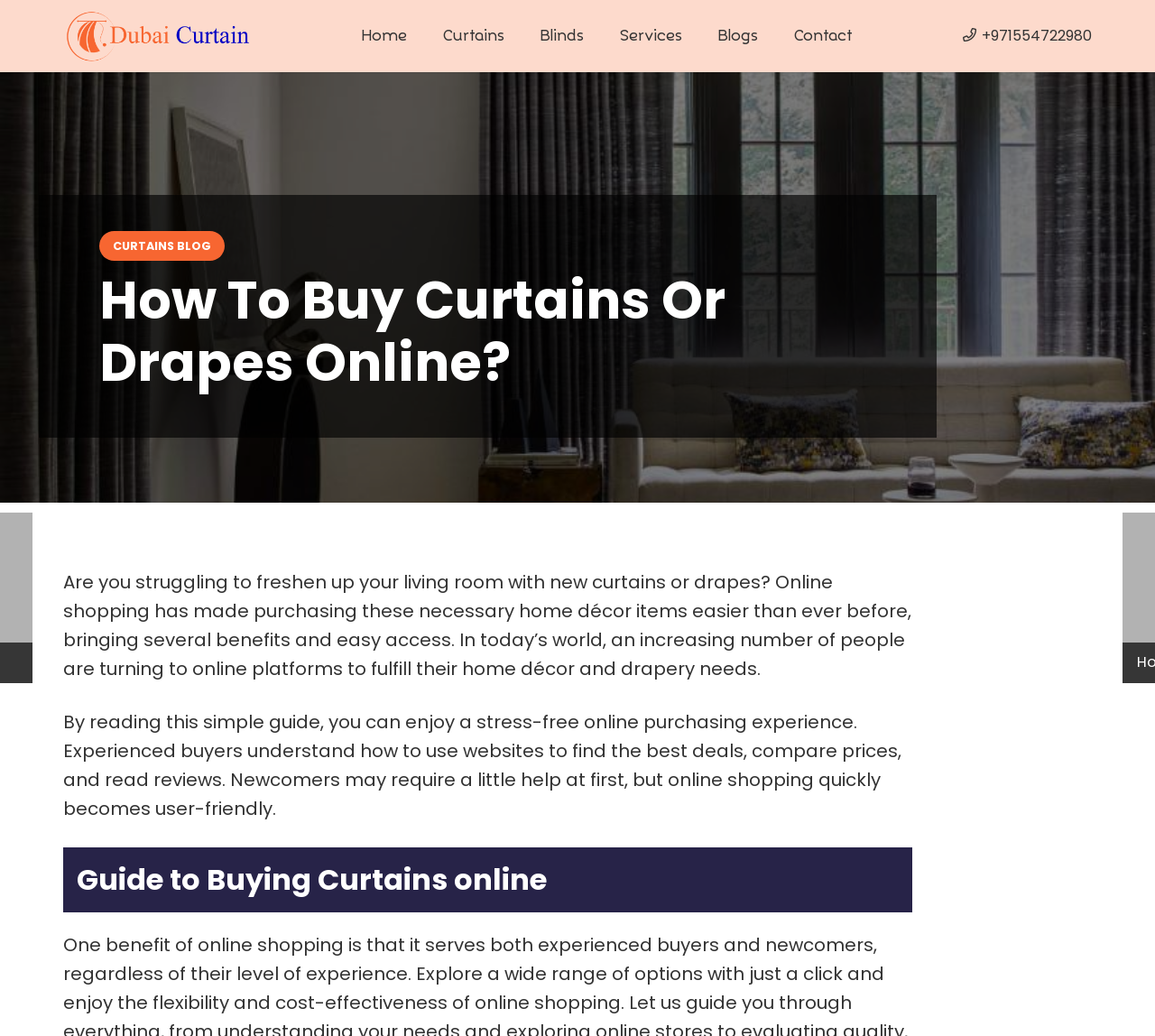Given the element description "Curtains Blog" in the screenshot, predict the bounding box coordinates of that UI element.

[0.086, 0.223, 0.195, 0.252]